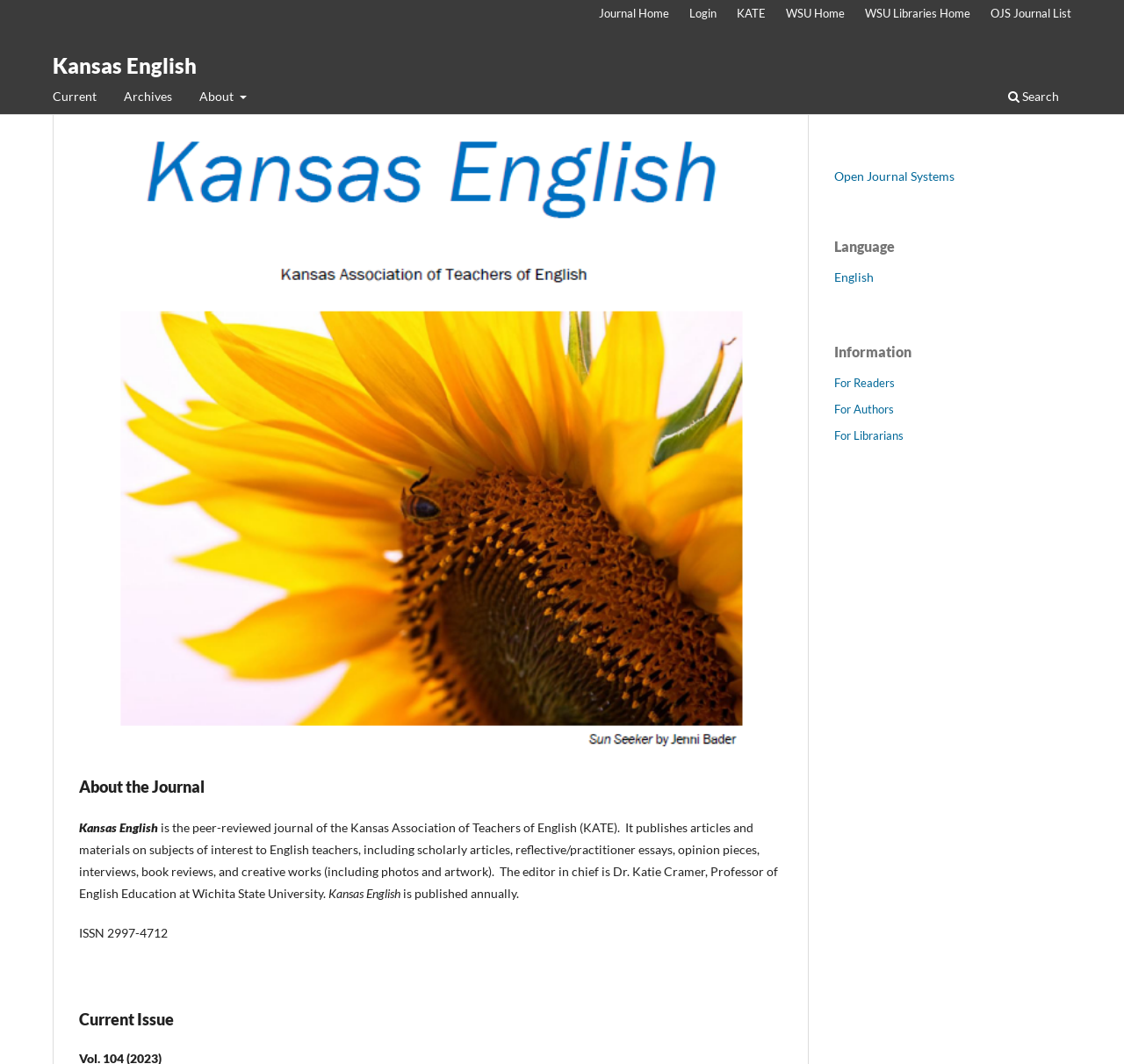What are the types of articles published in the journal?
Examine the screenshot and reply with a single word or phrase.

Scholarly articles, reflective/practitioner essays, opinion pieces, interviews, book reviews, and creative works